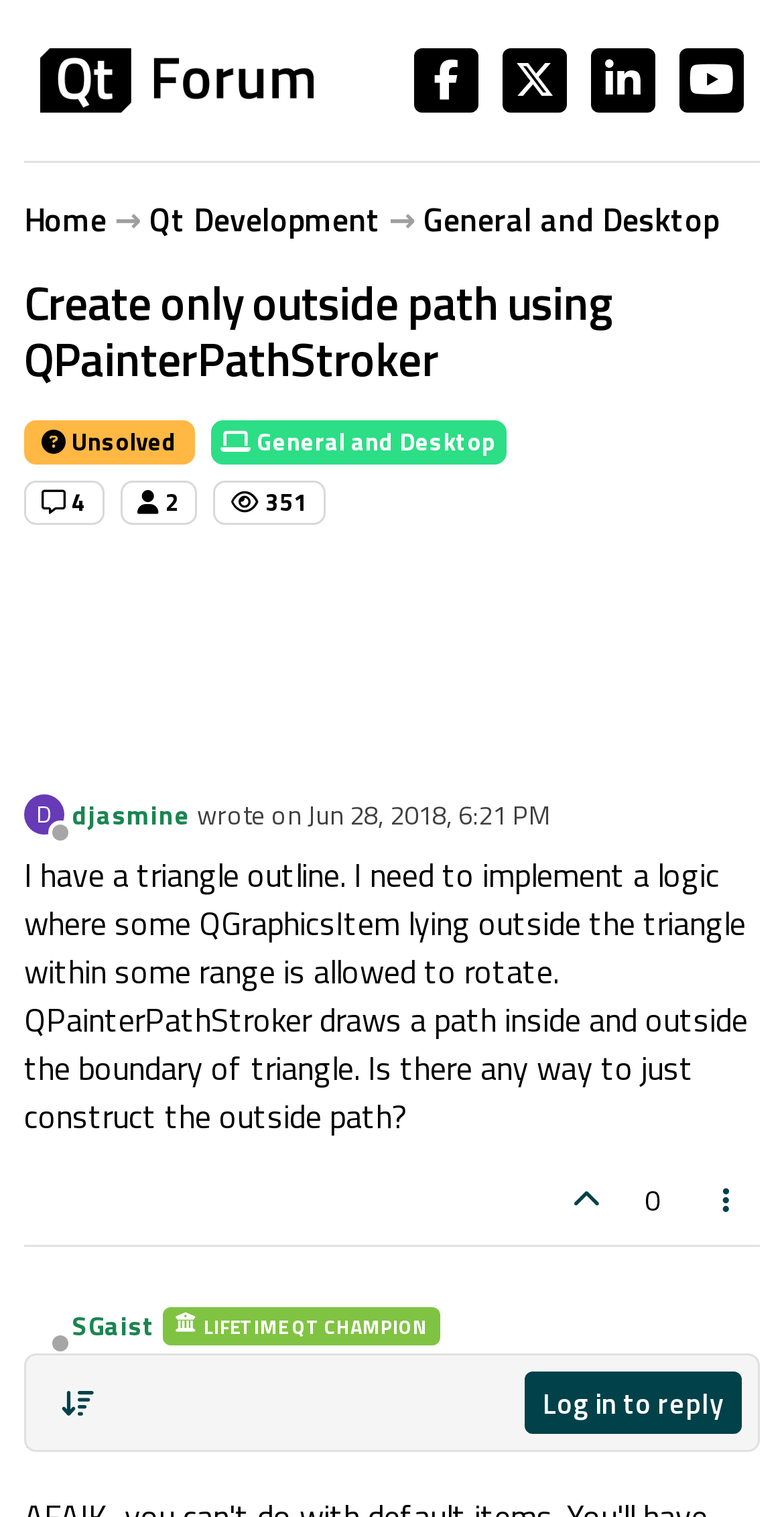Locate the bounding box coordinates of the area you need to click to fulfill this instruction: 'Visit user djasmine's profile'. The coordinates must be in the form of four float numbers ranging from 0 to 1: [left, top, right, bottom].

[0.092, 0.414, 0.241, 0.441]